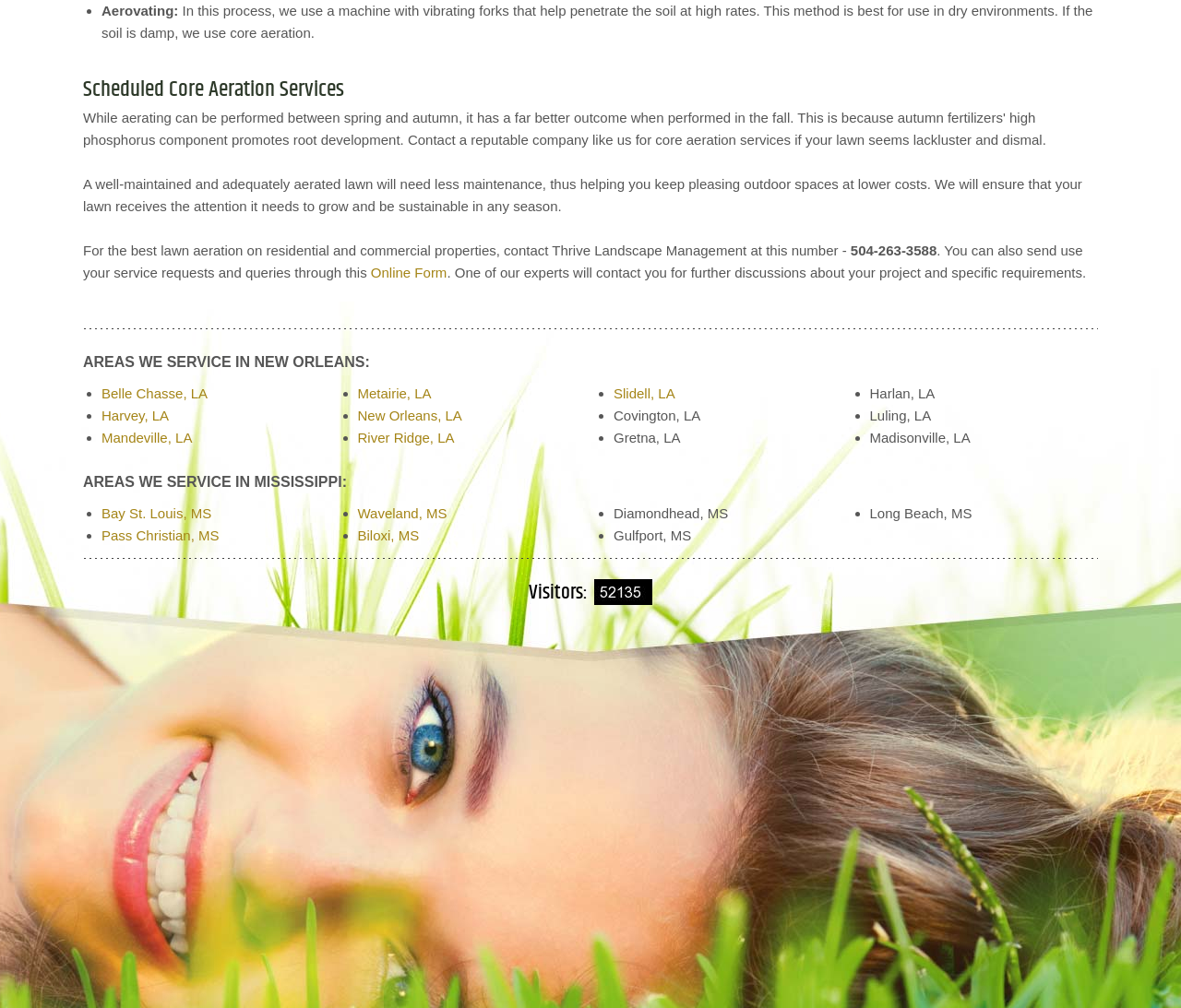Using the information in the image, could you please answer the following question in detail:
What areas in Louisiana does Thrive Landscape Management service?

Thrive Landscape Management services multiple areas in Louisiana, including Belle Chasse, Harvey, Mandeville, Metairie, New Orleans, River Ridge, and Slidell, among others.